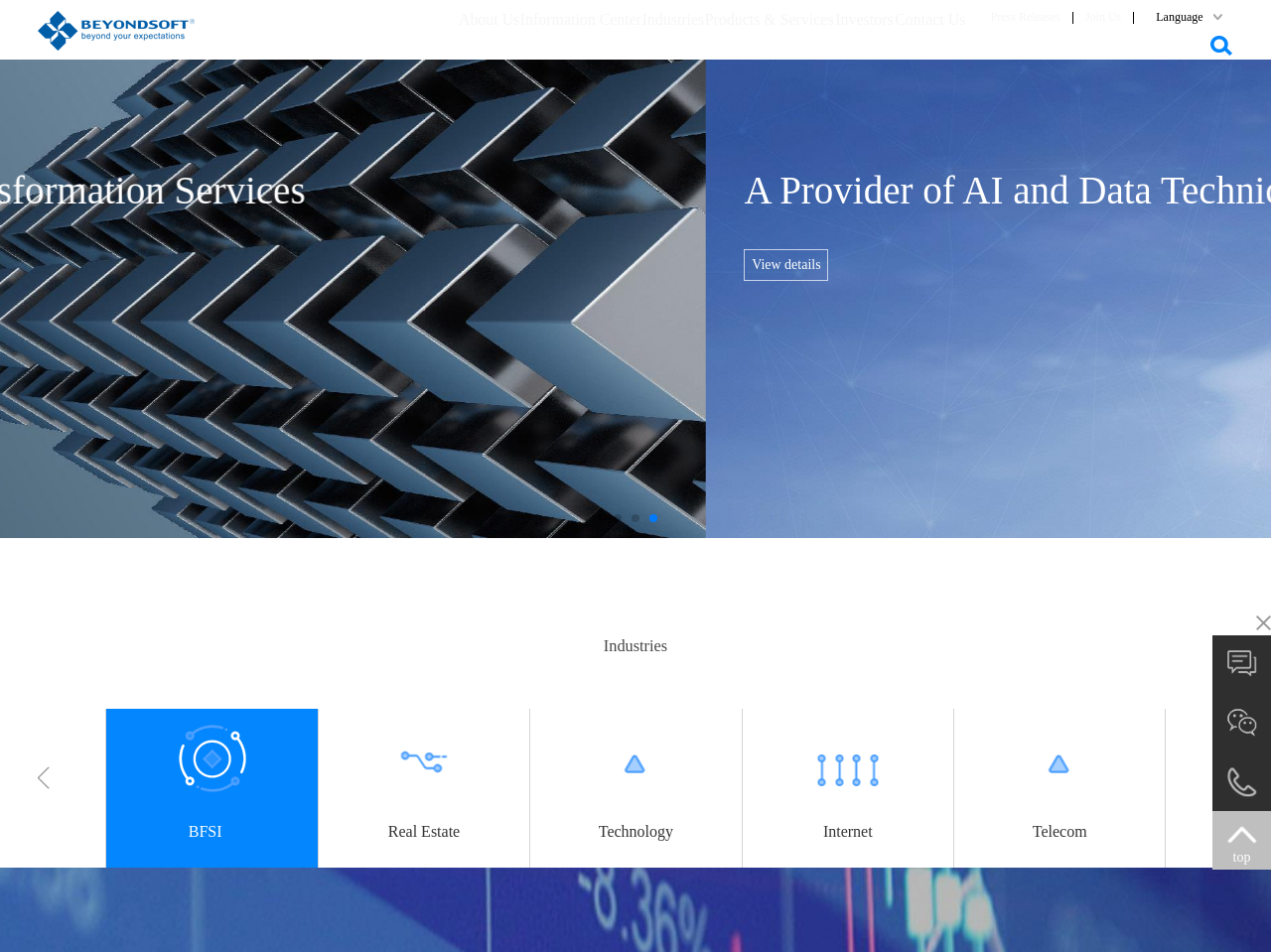Please locate the bounding box coordinates of the element that needs to be clicked to achieve the following instruction: "Select 'Language'". The coordinates should be four float numbers between 0 and 1, i.e., [left, top, right, bottom].

[0.902, 0.005, 0.97, 0.03]